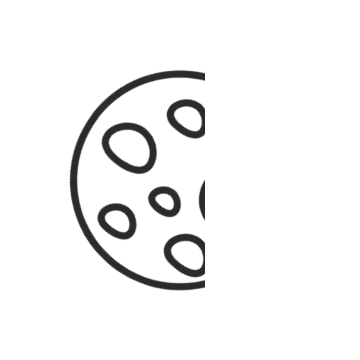Deliver an in-depth description of the image, highlighting major points.

The image features a stylized illustration of a cookie, characterized by its round shape and dotted surface, representing the cookie consent notice commonly found on websites. This graphic symbolizes the use of cookies, which are small files stored on users' devices to enhance their browsing experience. The cookie is depicted in a simplified, monochrome design, with various sized holes representing chocolate chips or textures typically seen on cookies. This imagery is often used to convey messages regarding cookie policies and user privacy choices on digital platforms.